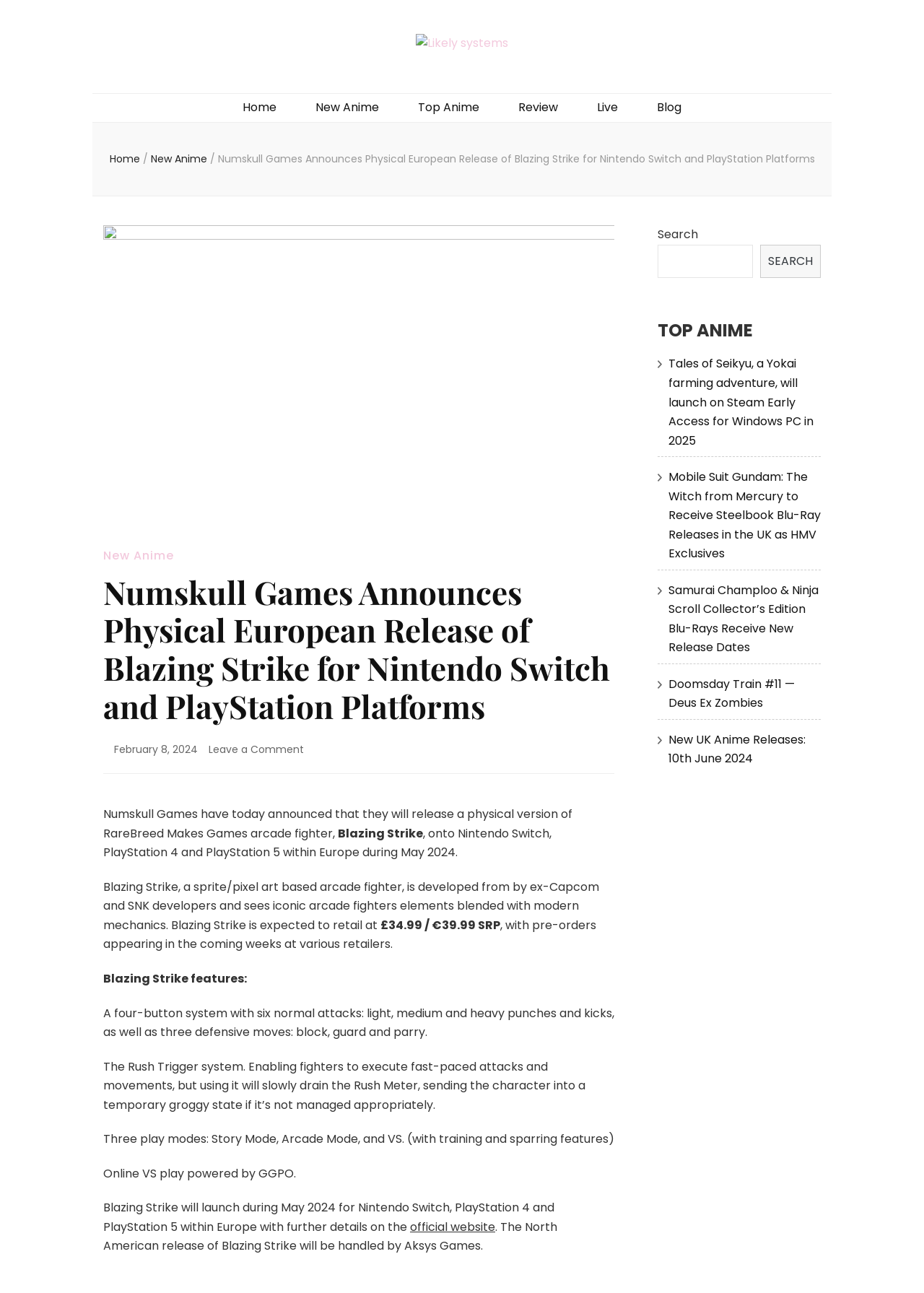Answer the following query with a single word or phrase:
How many normal attacks are available in Blazing Strike's four-button system?

six